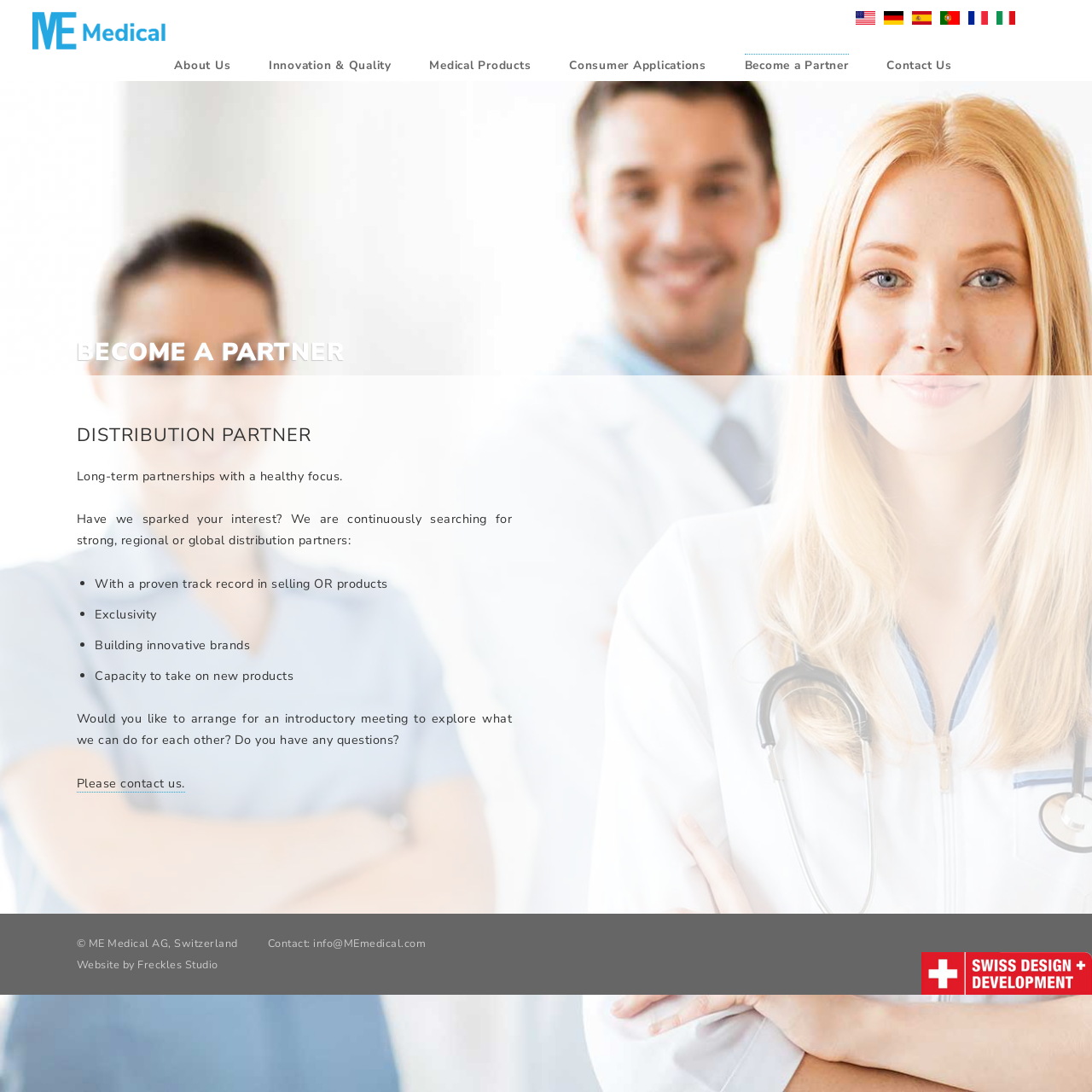Locate the bounding box coordinates of the UI element described by: "Innovation & Quality". The bounding box coordinates should consist of four float numbers between 0 and 1, i.e., [left, top, right, bottom].

[0.246, 0.05, 0.358, 0.068]